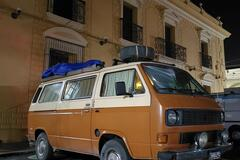Provide your answer to the question using just one word or phrase: What is attached to the rooftop of the camper van?

cargo box